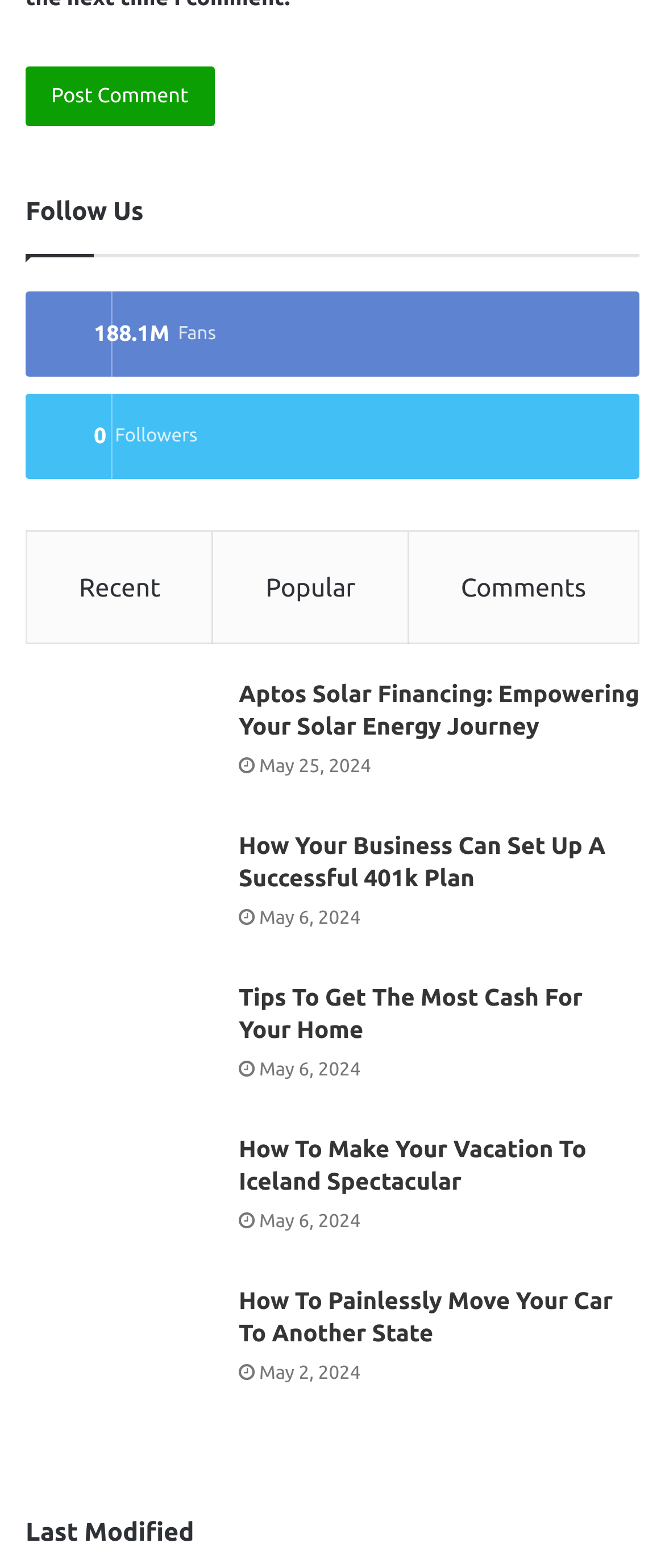Identify the bounding box coordinates for the UI element mentioned here: "name="submit" value="Post Comment"". Provide the coordinates as four float values between 0 and 1, i.e., [left, top, right, bottom].

[0.038, 0.043, 0.322, 0.081]